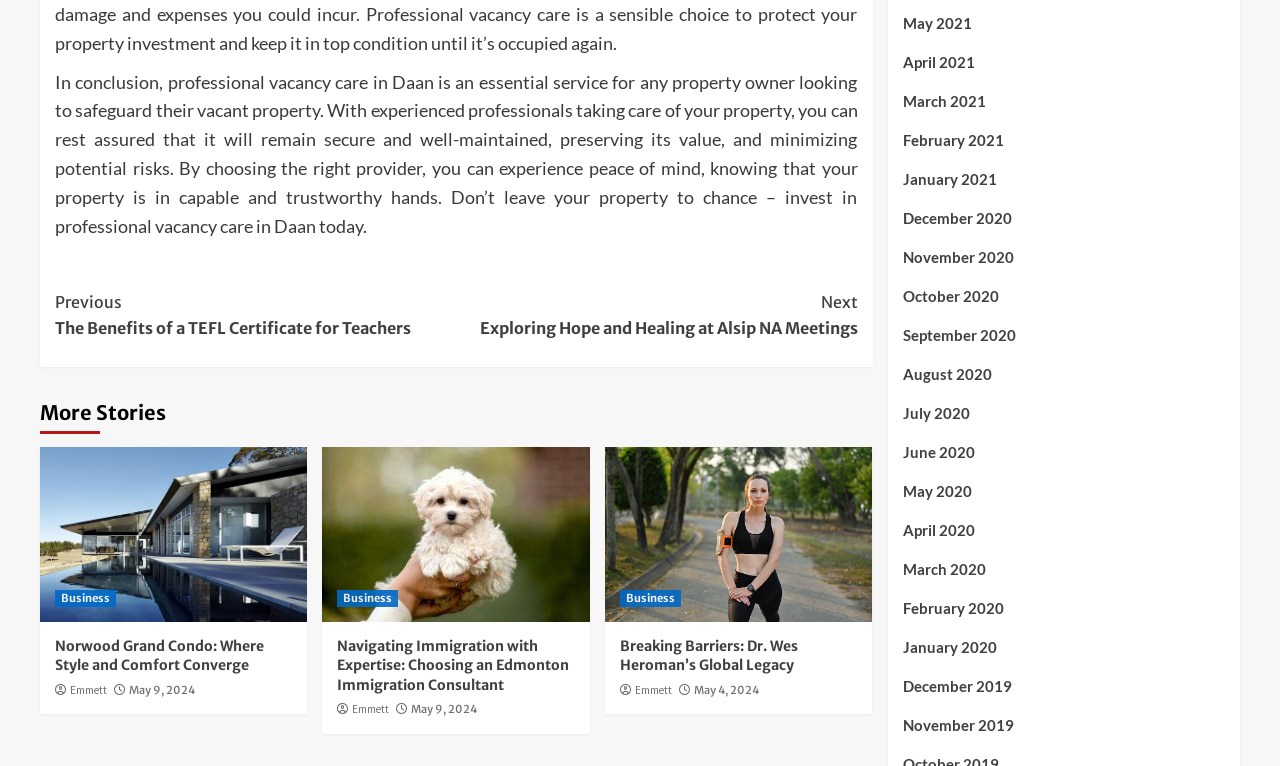What is the topic of the main article?
Look at the screenshot and respond with a single word or phrase.

Vacancy care in Daan